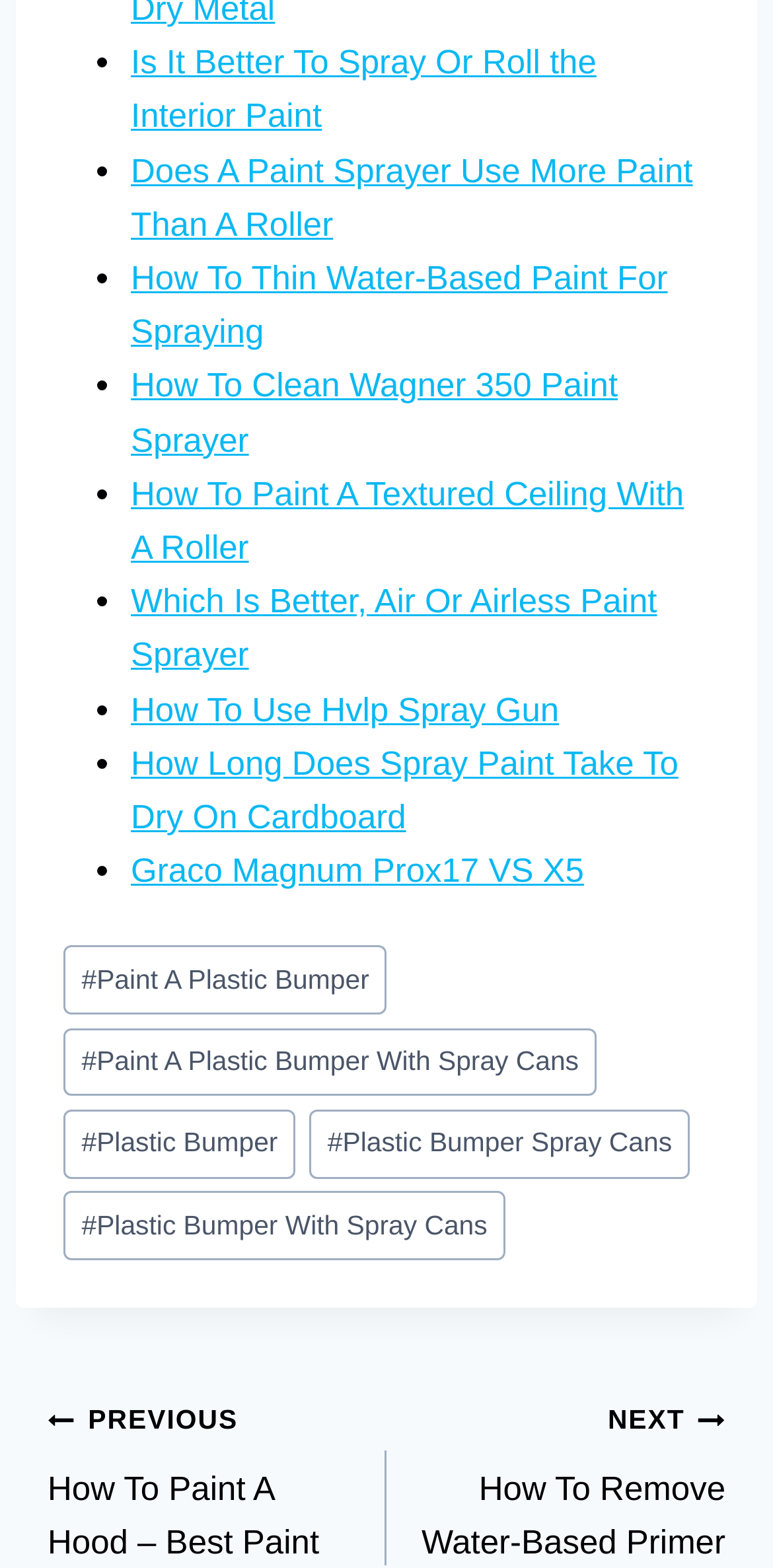Please provide the bounding box coordinates for the element that needs to be clicked to perform the following instruction: "Click on the link 'How To Clean Wagner 350 Paint Sprayer'". The coordinates should be given as four float numbers between 0 and 1, i.e., [left, top, right, bottom].

[0.169, 0.234, 0.799, 0.293]